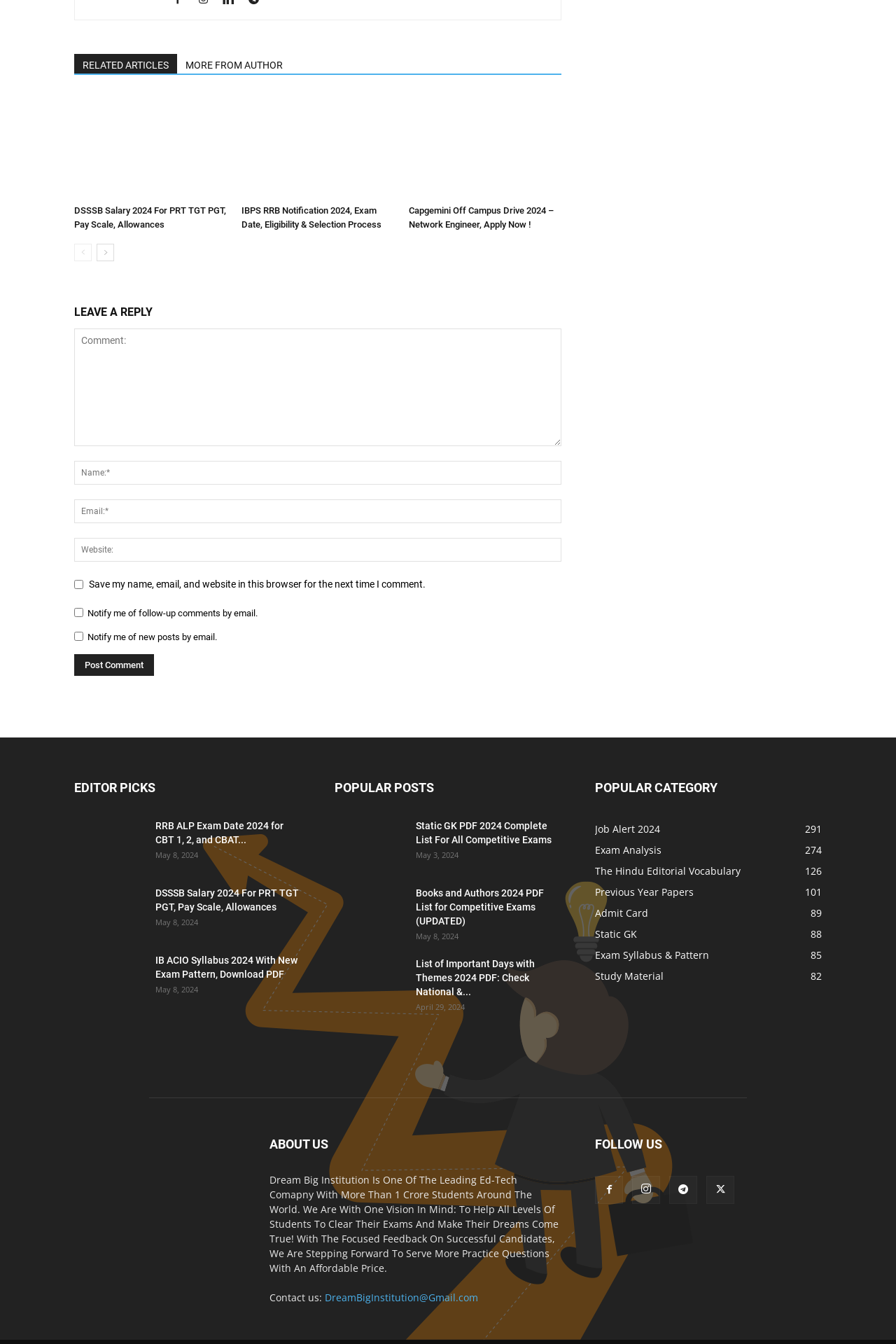Locate the bounding box coordinates of the element's region that should be clicked to carry out the following instruction: "Click on the 'RELATED ARTICLES' link". The coordinates need to be four float numbers between 0 and 1, i.e., [left, top, right, bottom].

[0.083, 0.04, 0.198, 0.055]